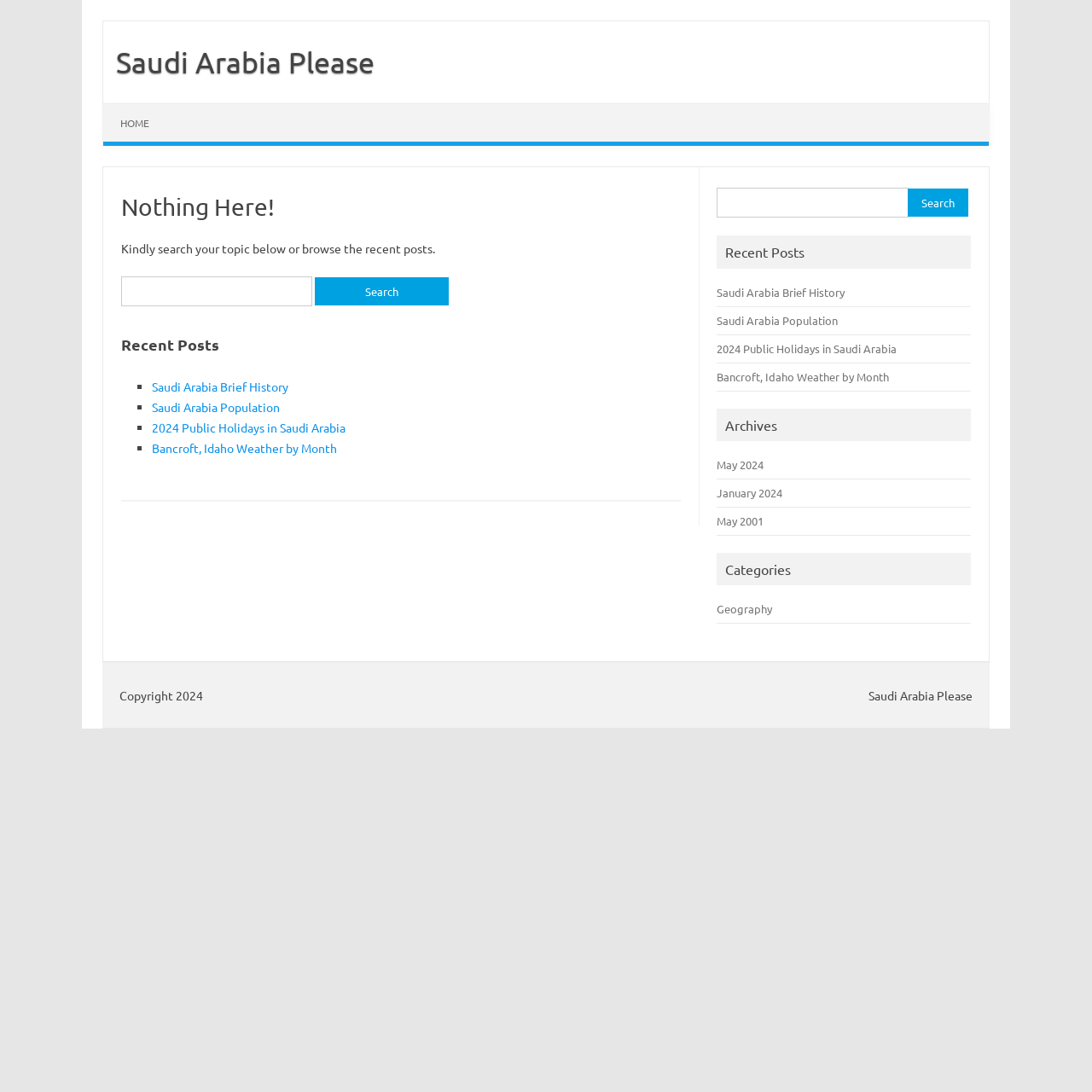Please provide the bounding box coordinate of the region that matches the element description: Seeds of Tradition. Coordinates should be in the format (top-left x, top-left y, bottom-right x, bottom-right y) and all values should be between 0 and 1.

None